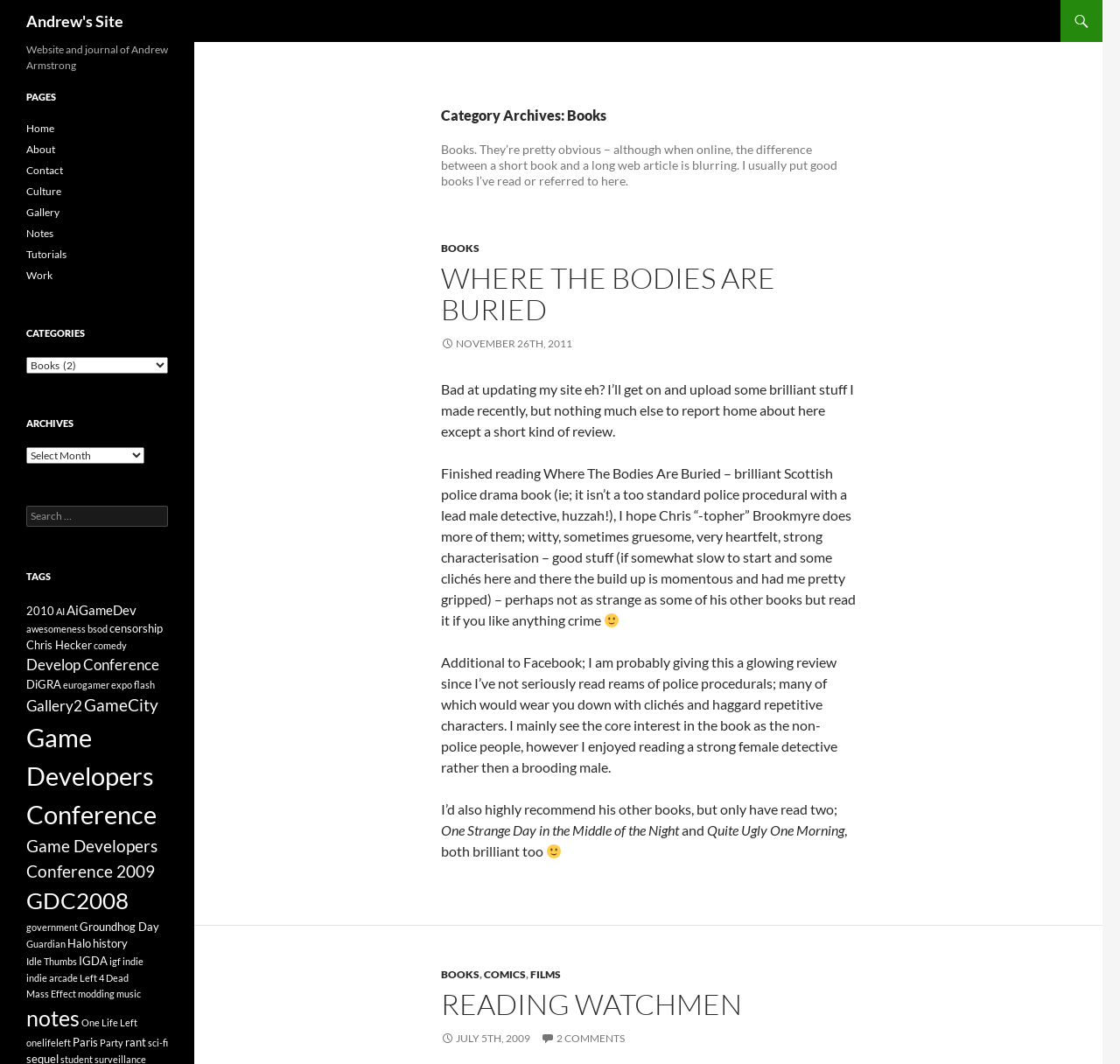Observe the image and answer the following question in detail: What is the name of the website?

The question is asking about the name of the website. By looking at the webpage, we can find the name 'Andrew's Site' at the top of the page.